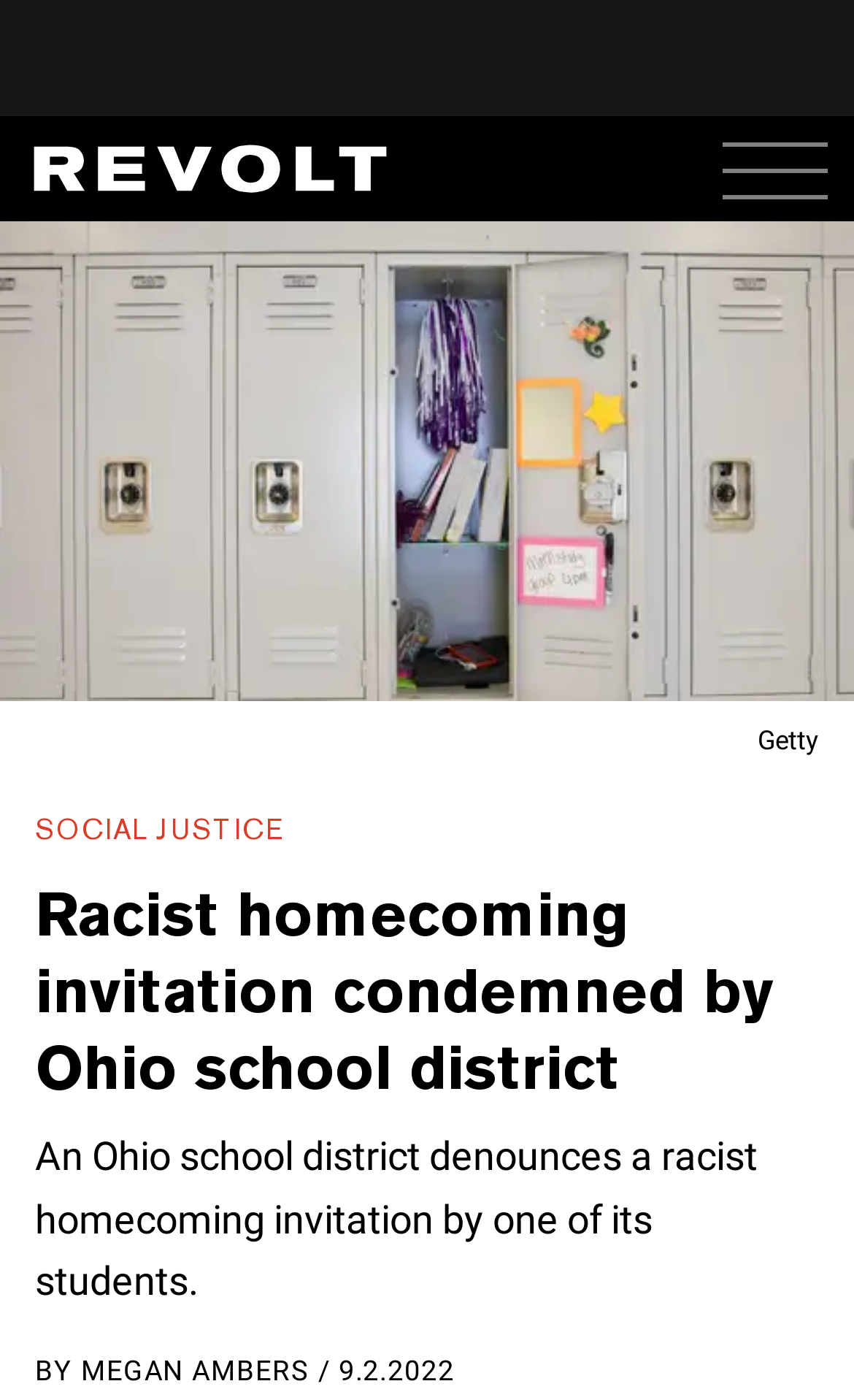What is the category of the article?
Please provide a detailed and thorough answer to the question.

The category of the article is SOCIAL JUSTICE, which is evident from the link 'SOCIAL JUSTICE' on the webpage.